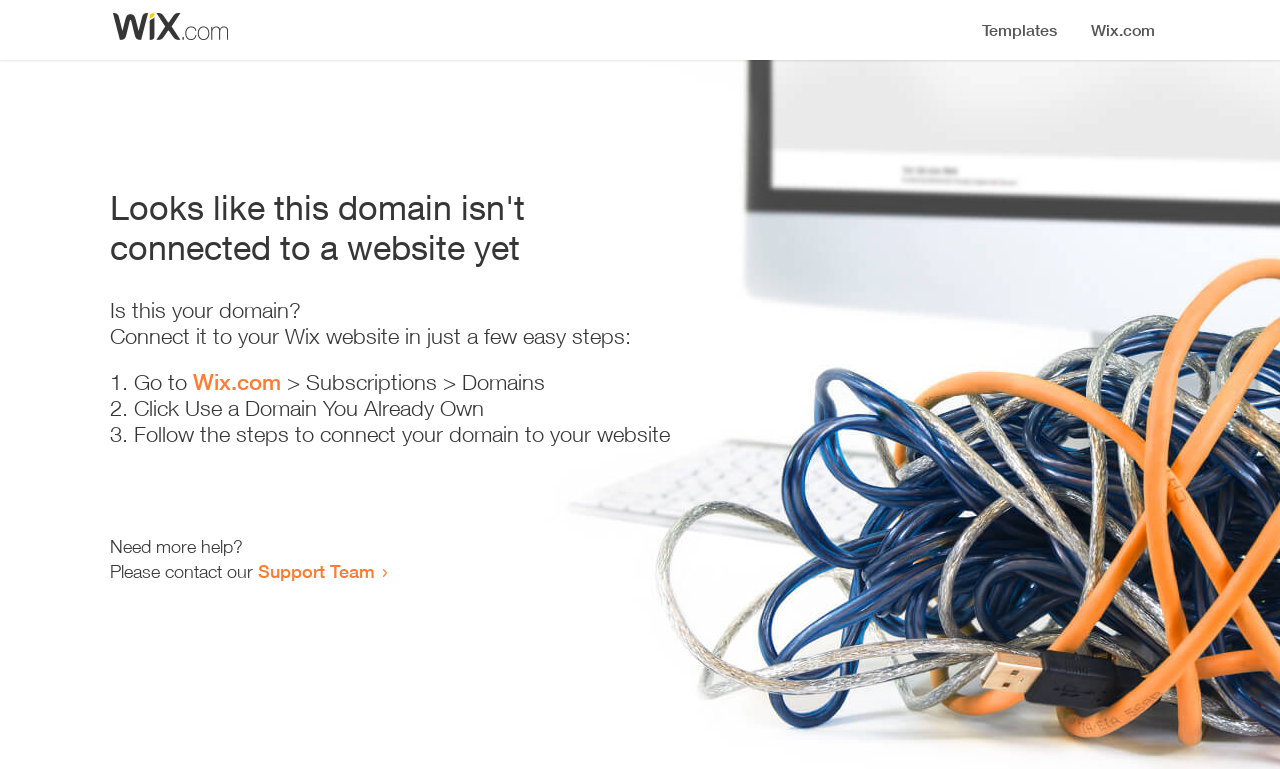Where should the user go to start the connection process?
Please use the image to provide a one-word or short phrase answer.

Wix.com